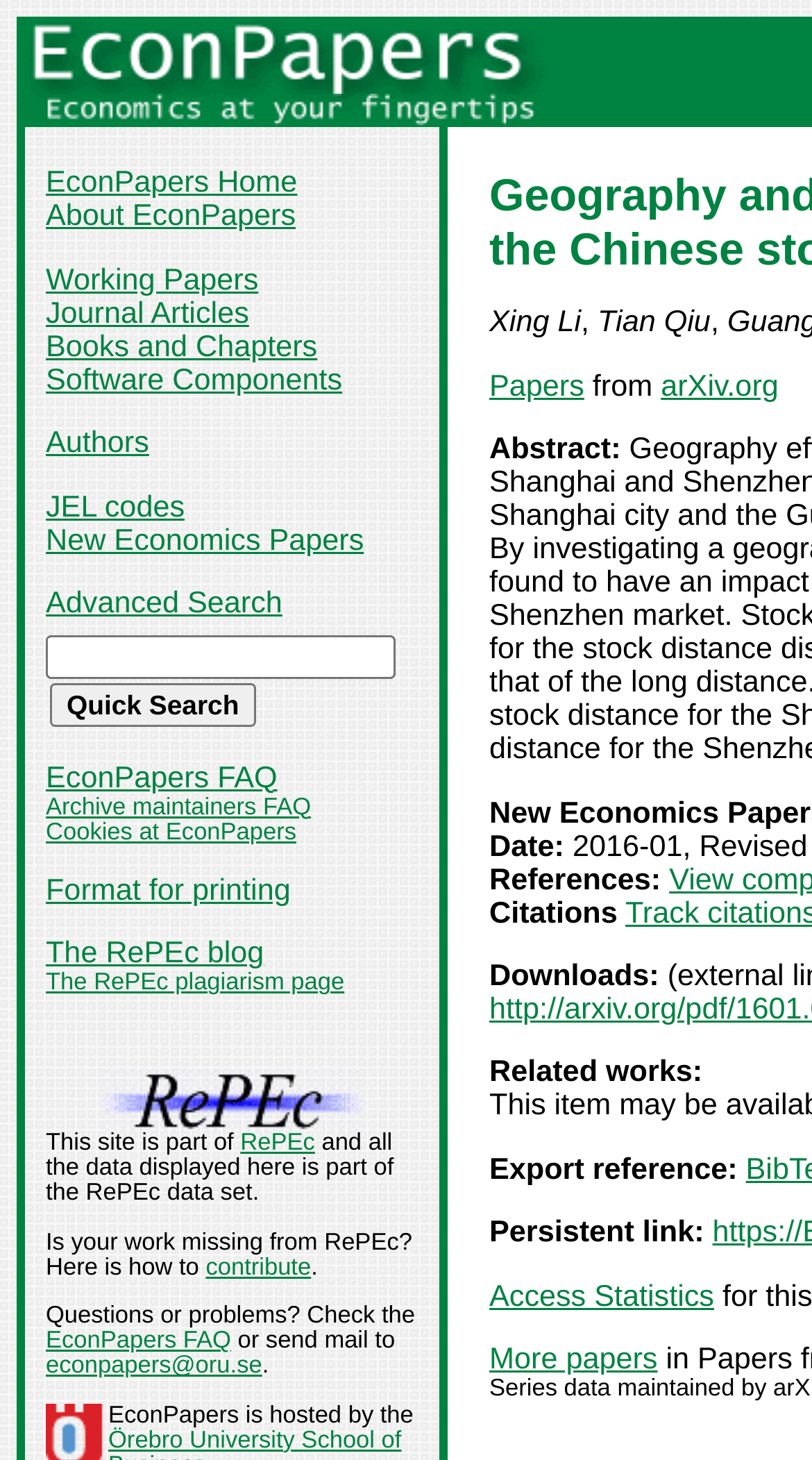What is the purpose of the 'Quick Search' button?
Answer with a single word or short phrase according to what you see in the image.

To search quickly